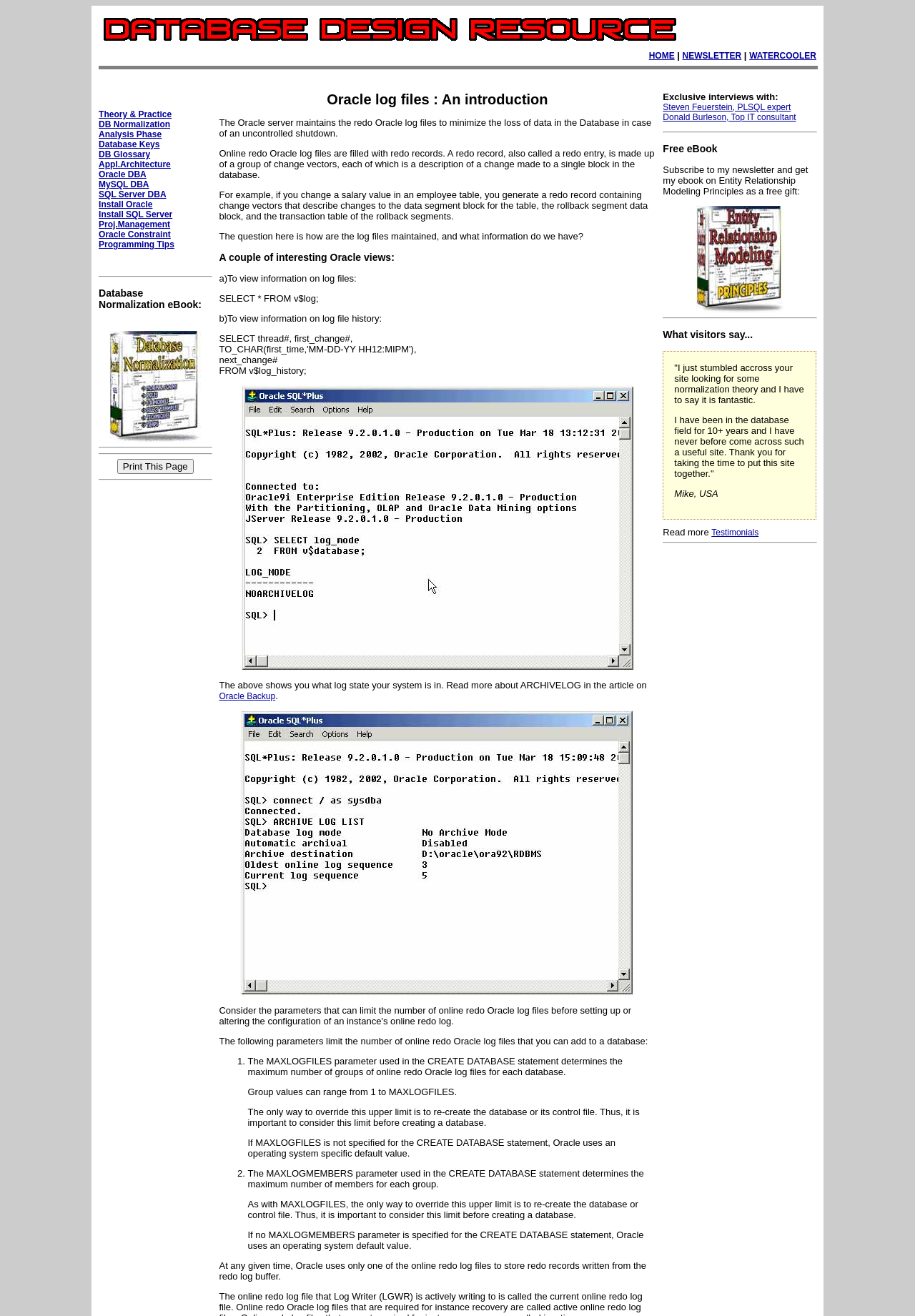How many parameters limit the number of online redo Oracle log files?
Observe the image and answer the question with a one-word or short phrase response.

Two